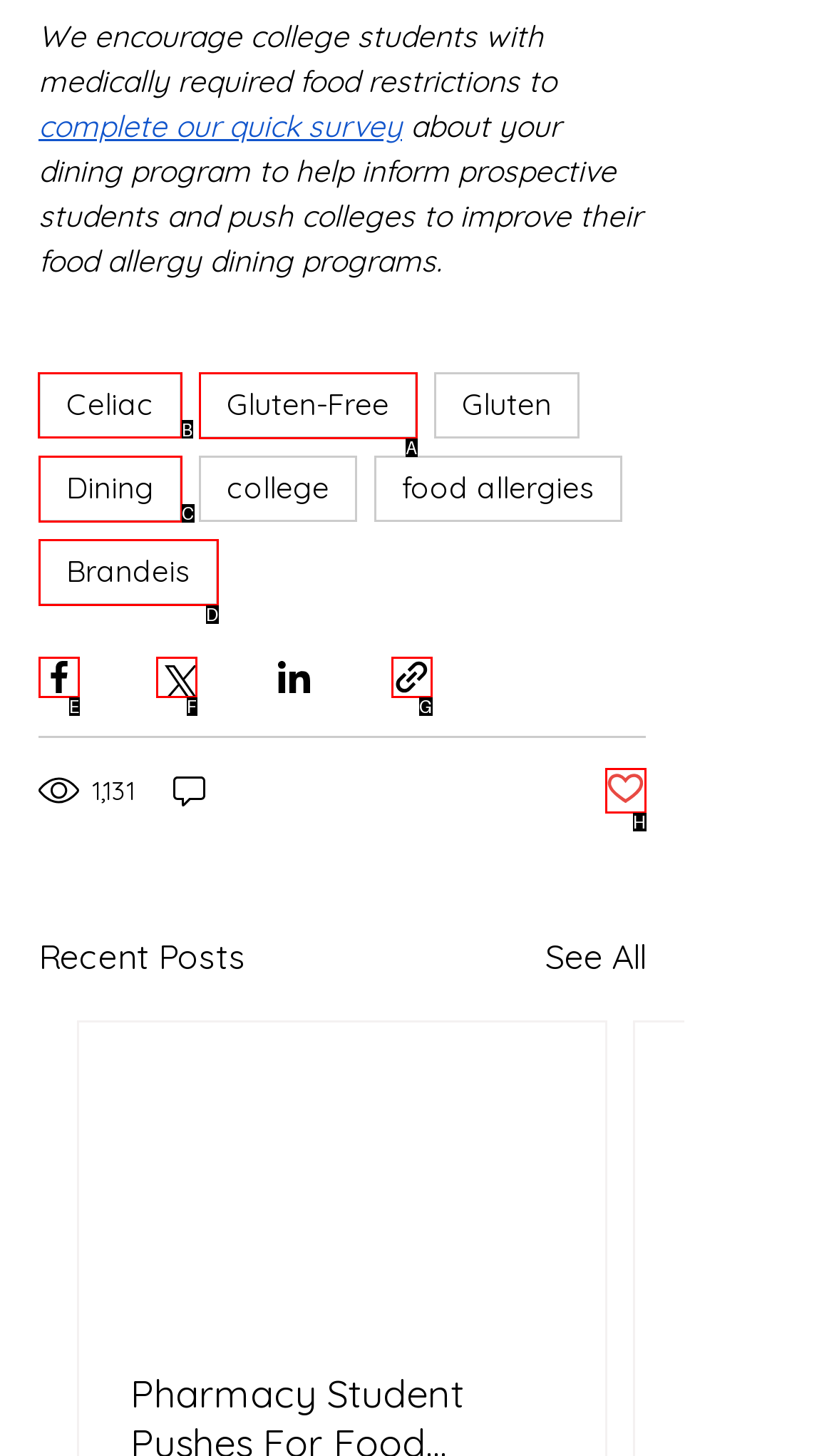Determine the correct UI element to click for this instruction: click on Celiac. Respond with the letter of the chosen element.

B